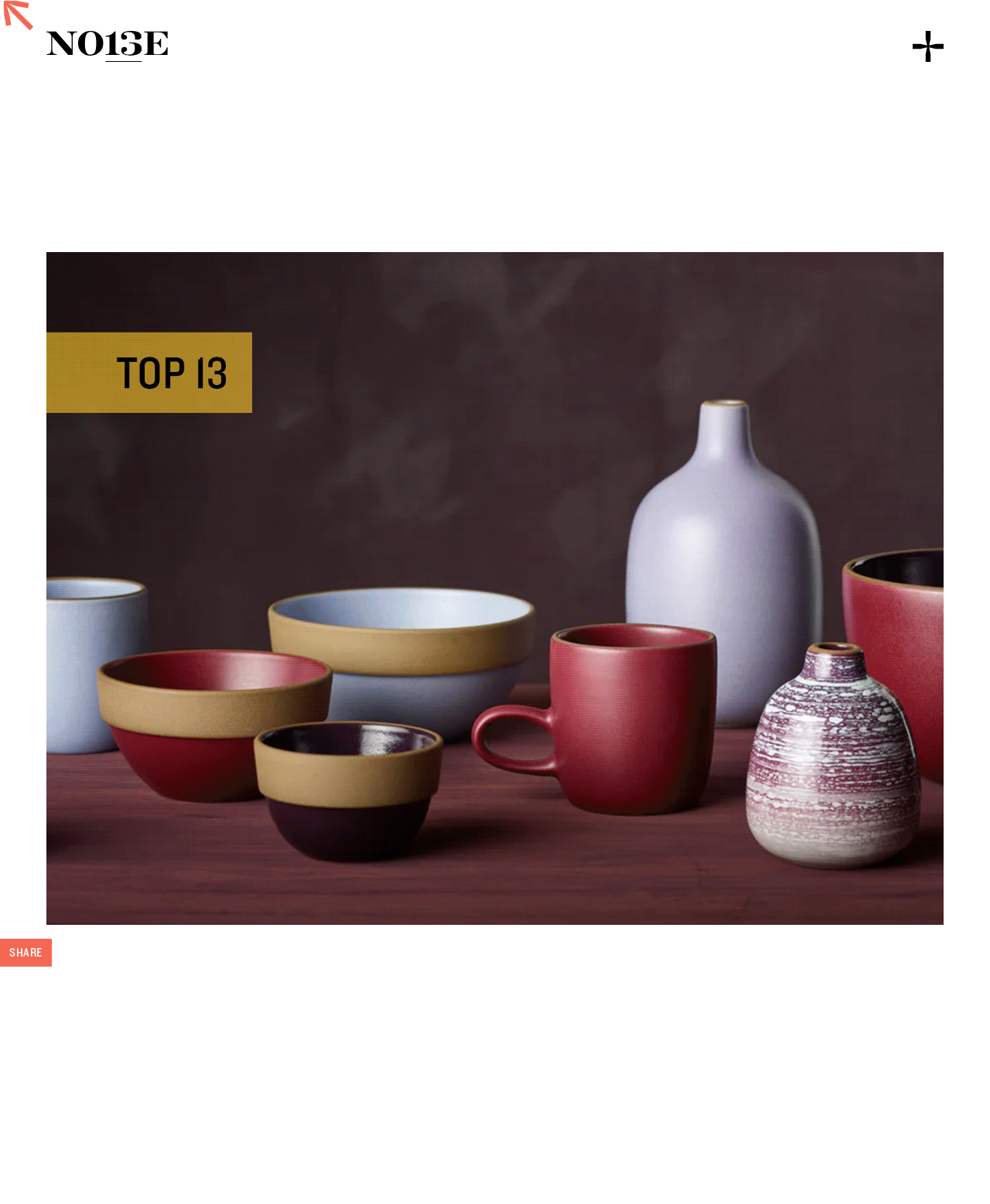From the webpage screenshot, predict the bounding box of the UI element that matches this description: "Ceybon Aperitif".

[0.388, 0.98, 0.482, 0.992]